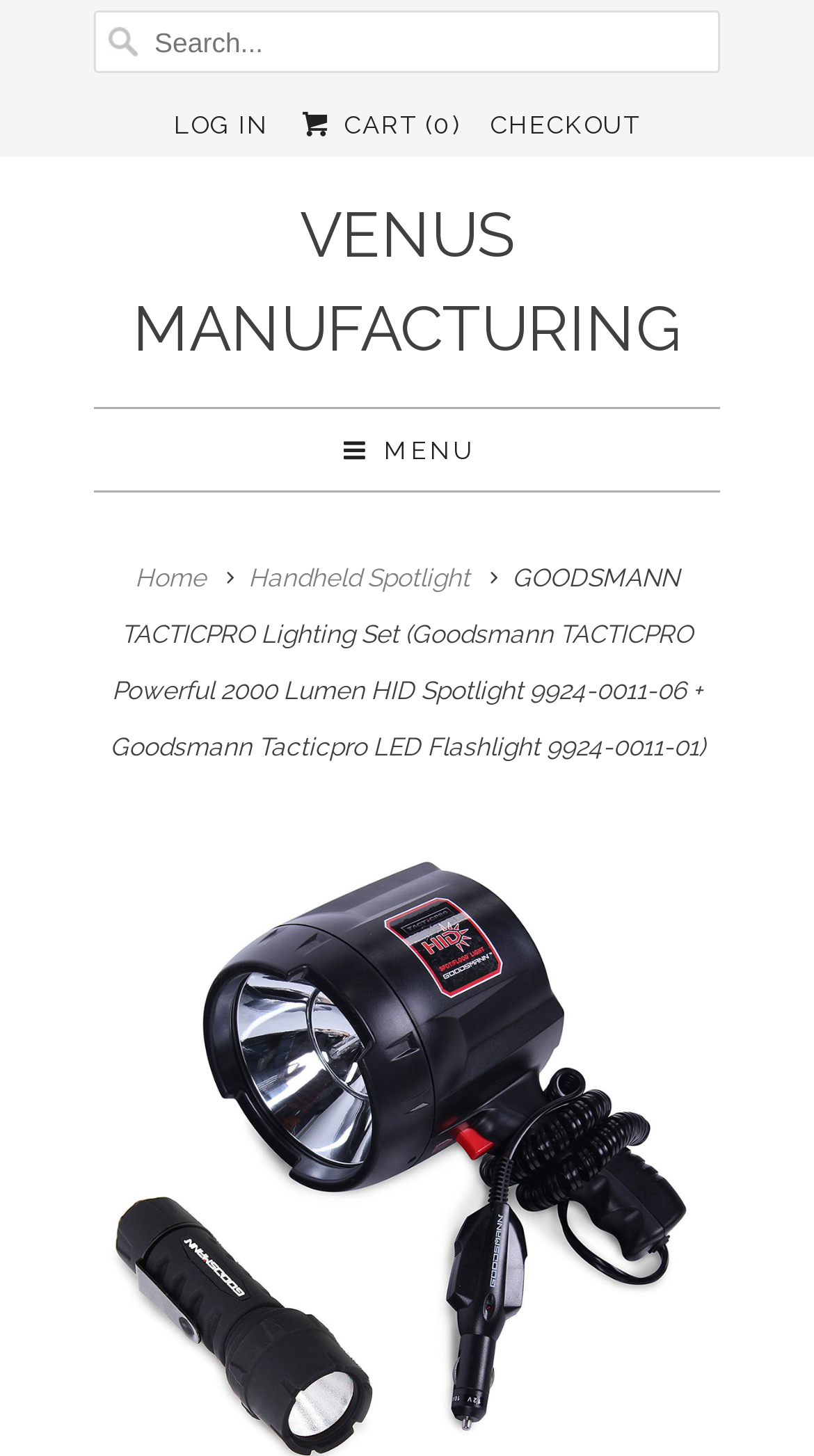Determine the bounding box coordinates of the UI element described below. Use the format (top-left x, top-left y, bottom-right x, bottom-right y) with floating point numbers between 0 and 1: Home

[0.166, 0.387, 0.253, 0.407]